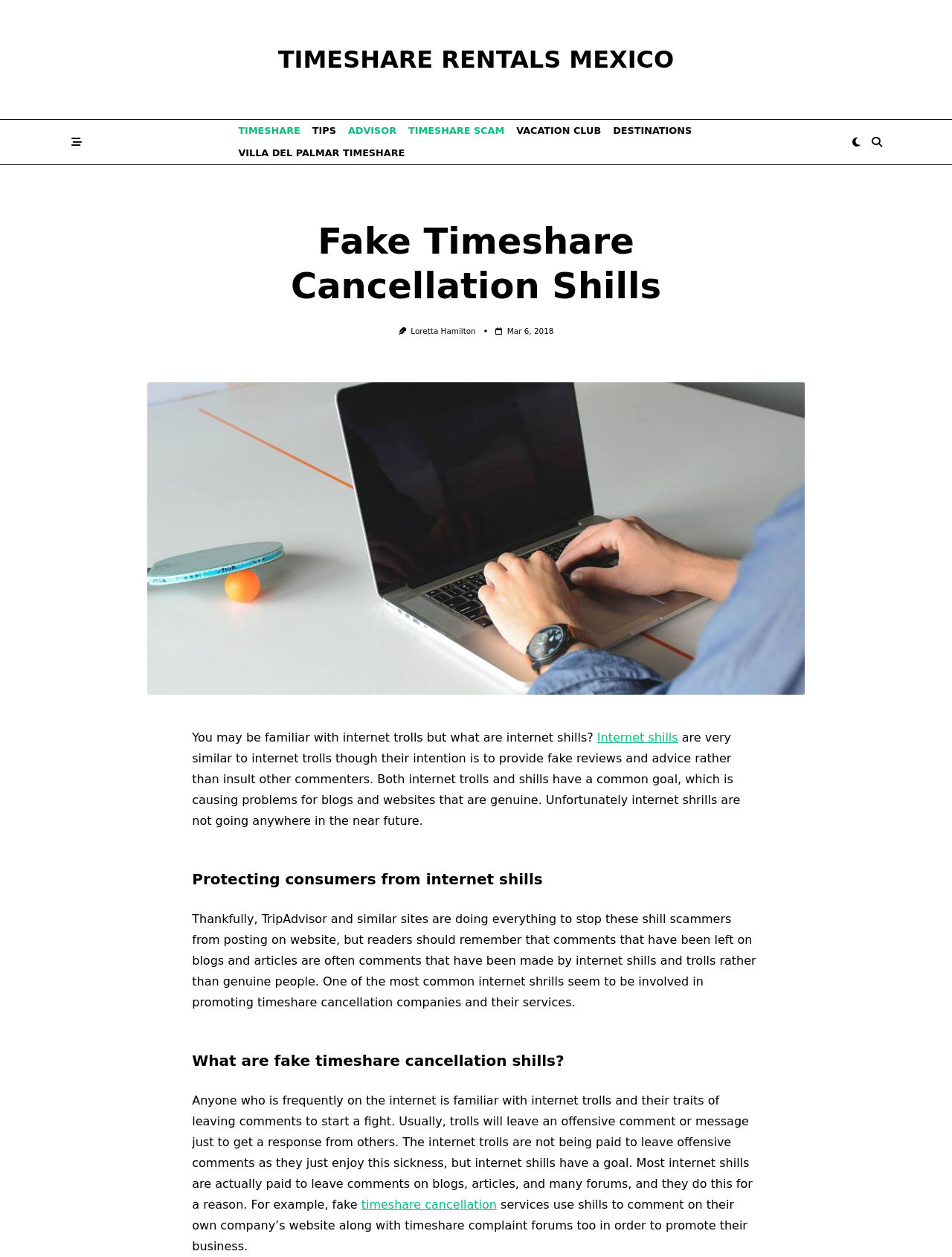Predict the bounding box coordinates for the UI element described as: "Mar 6, 2018Mar 14, 2018". The coordinates should be four float numbers between 0 and 1, presented as [left, top, right, bottom].

[0.533, 0.26, 0.582, 0.267]